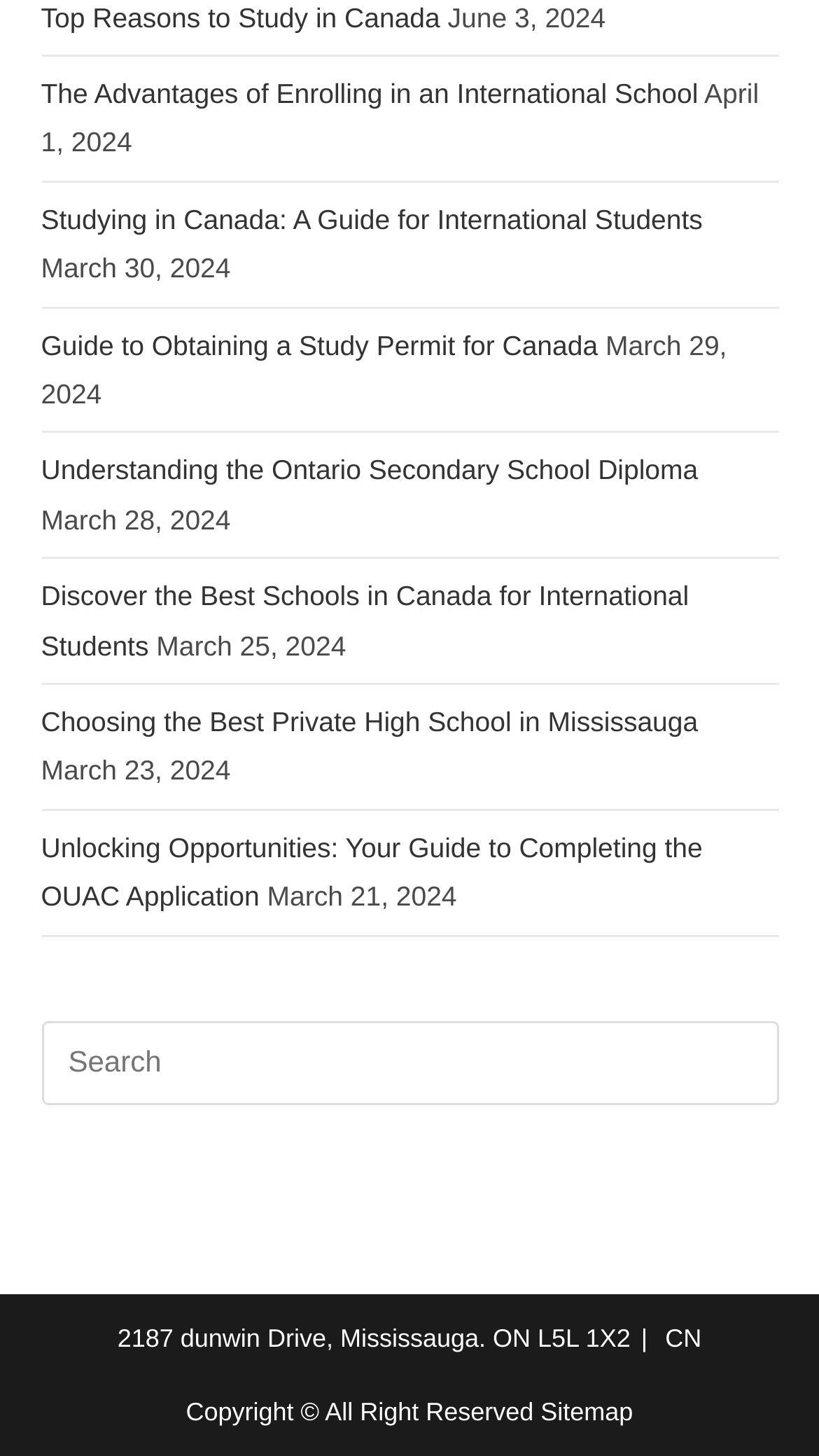Find the bounding box coordinates of the clickable region needed to perform the following instruction: "visit Design Process". The coordinates should be provided as four float numbers between 0 and 1, i.e., [left, top, right, bottom].

None